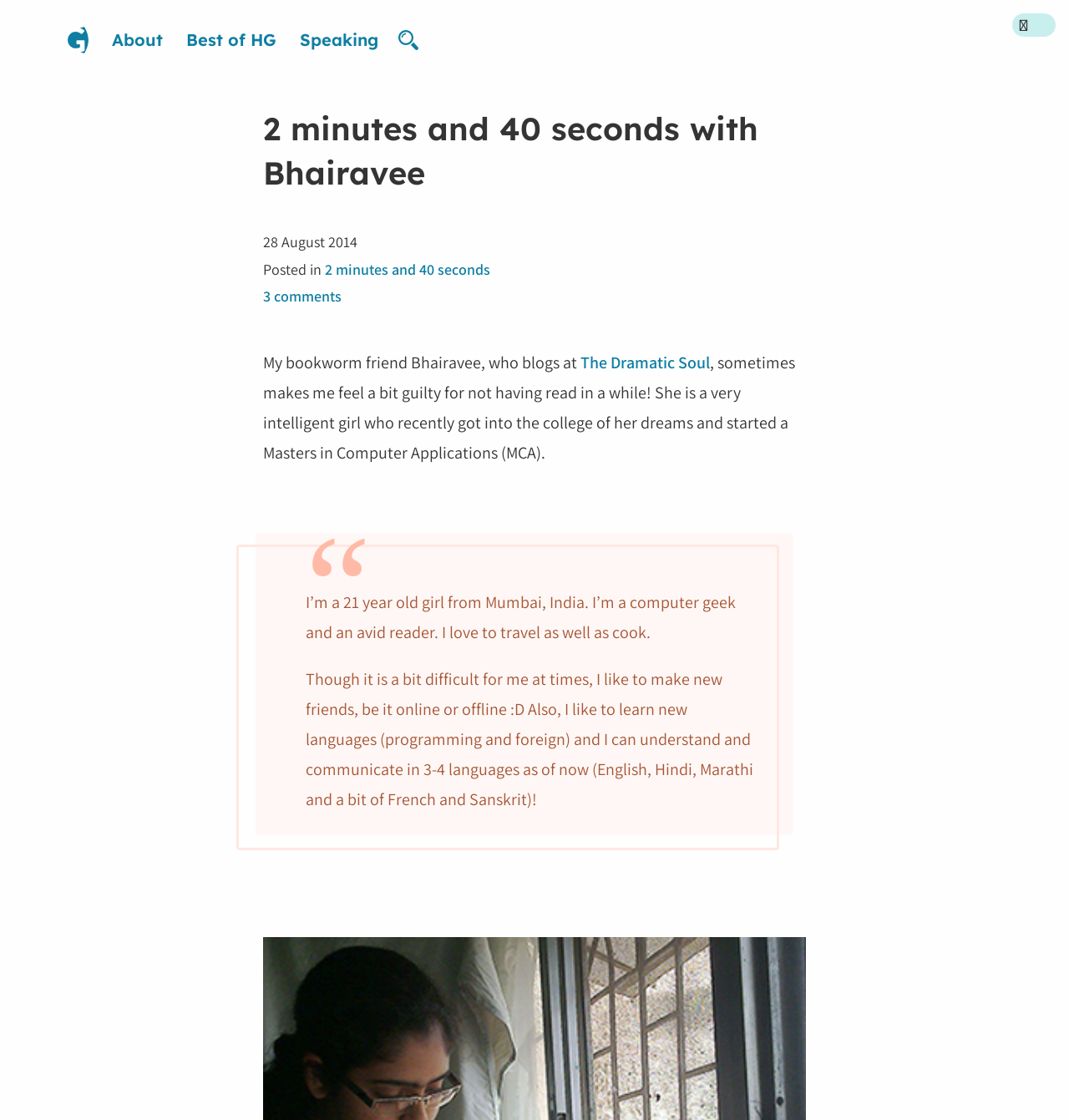What is the name of the blog?
Provide an in-depth answer to the question, covering all aspects.

I determined the answer by looking at the logo link 'Go to homepage Logo for Hey Georgie' in the navigation list, which suggests that the blog's name is 'Hey Georgie'.